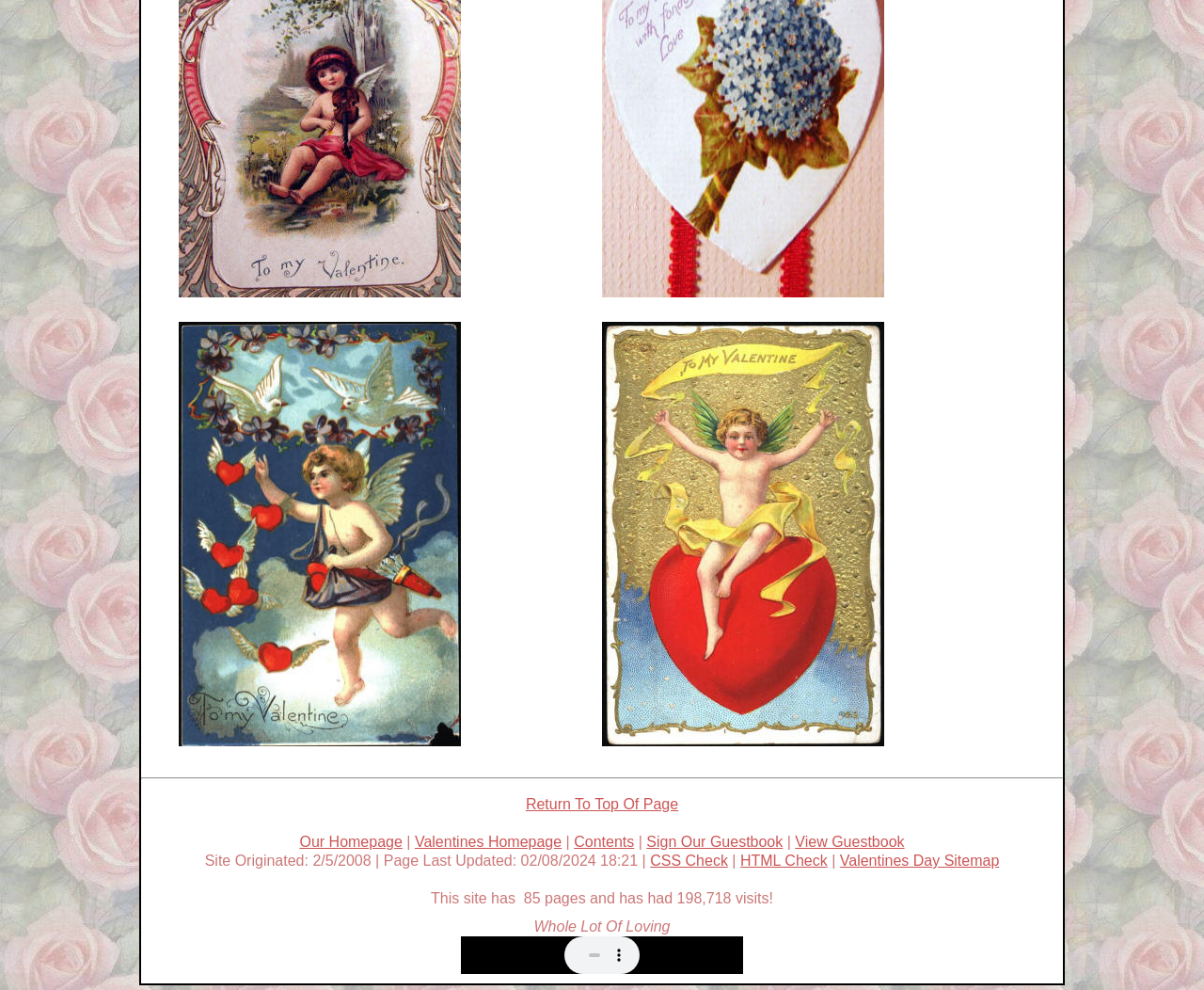Identify the bounding box coordinates of the clickable section necessary to follow the following instruction: "Sign the guestbook". The coordinates should be presented as four float numbers from 0 to 1, i.e., [left, top, right, bottom].

[0.537, 0.842, 0.65, 0.858]